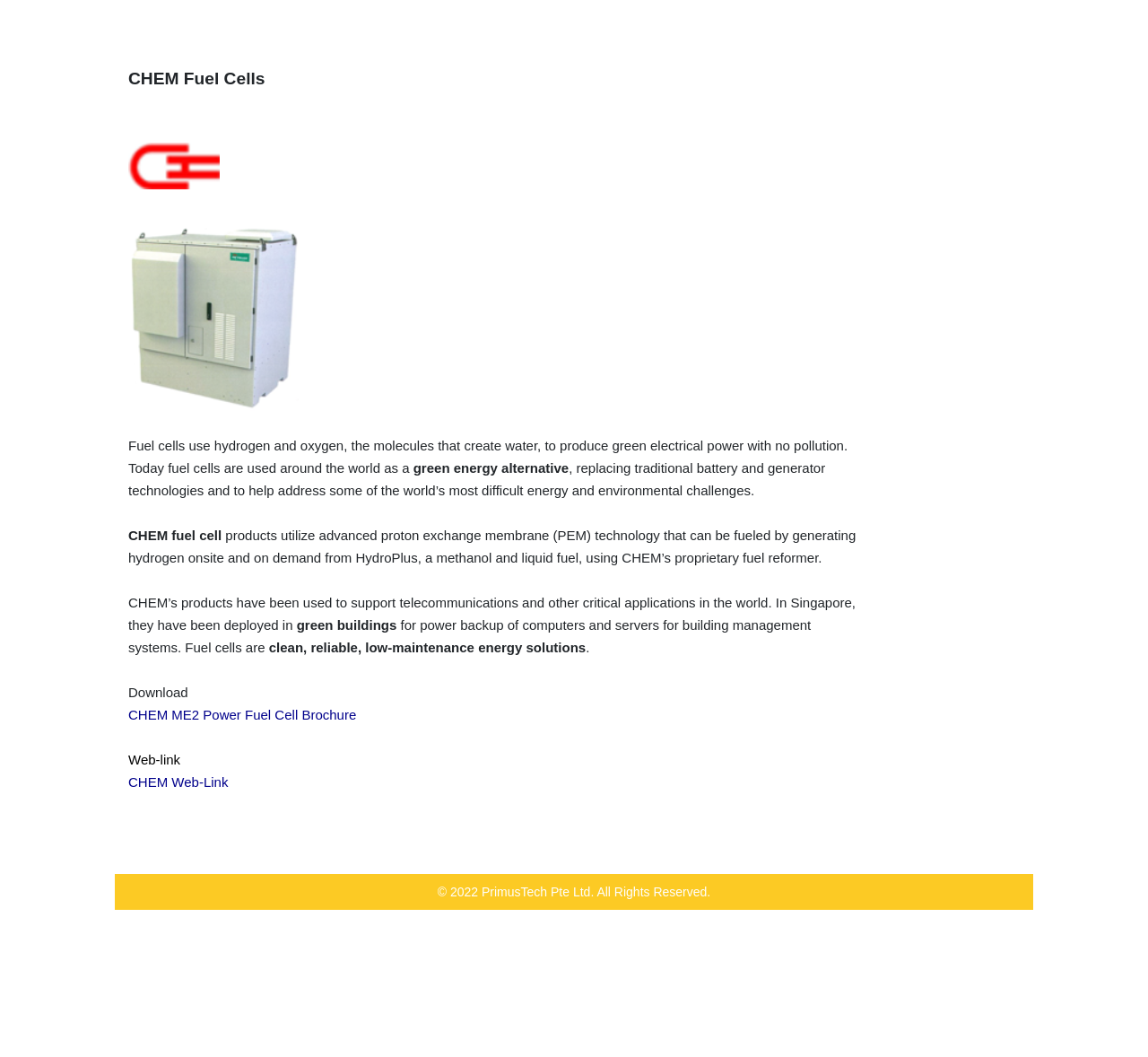Where have CHEM's products been deployed?
Based on the visual information, provide a detailed and comprehensive answer.

The webpage mentions that CHEM's products have been used to support telecommunications and other critical applications in the world, specifically in Singapore, where they have been deployed in green buildings.